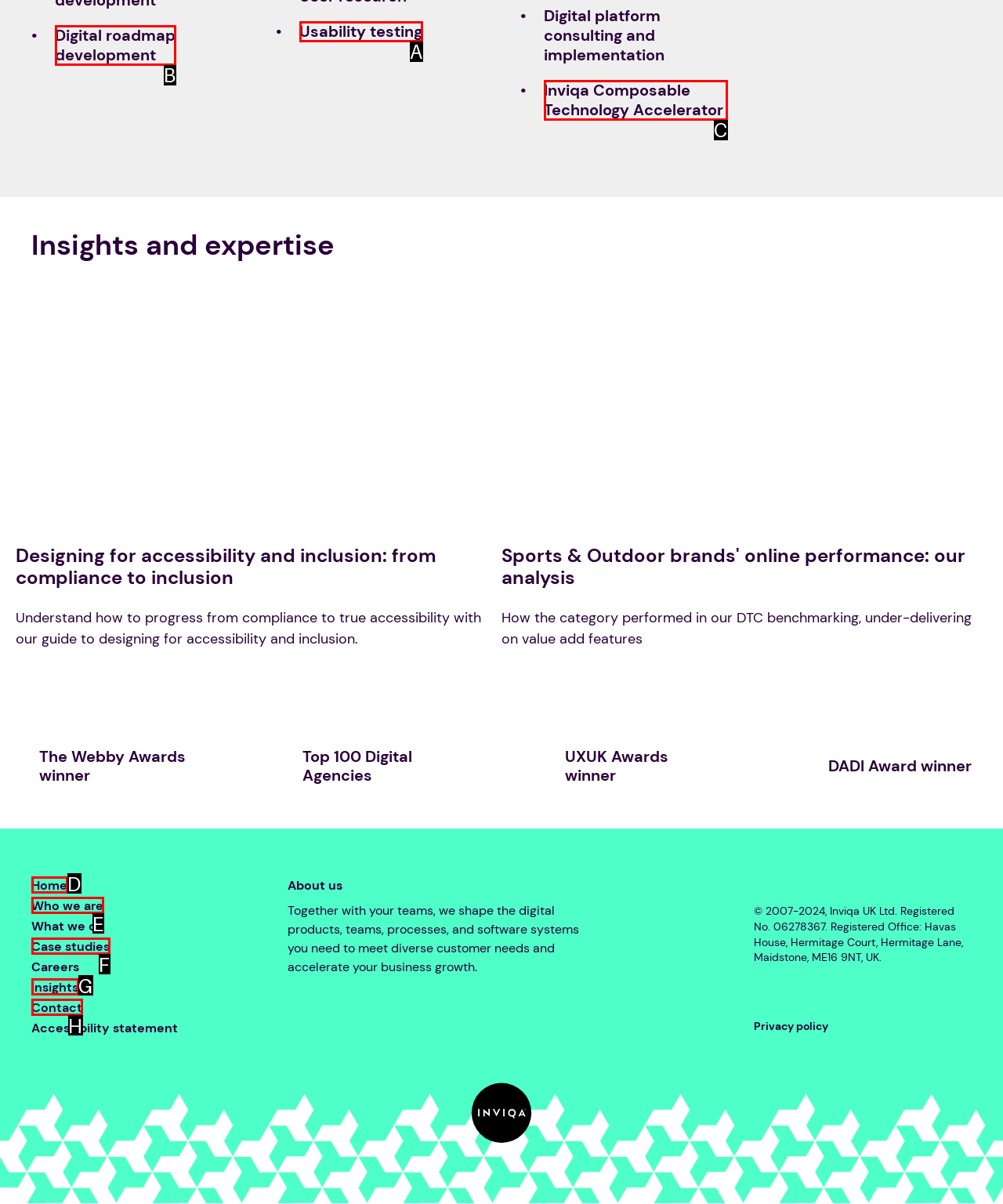Select the option that corresponds to the description: Usability testing
Respond with the letter of the matching choice from the options provided.

A